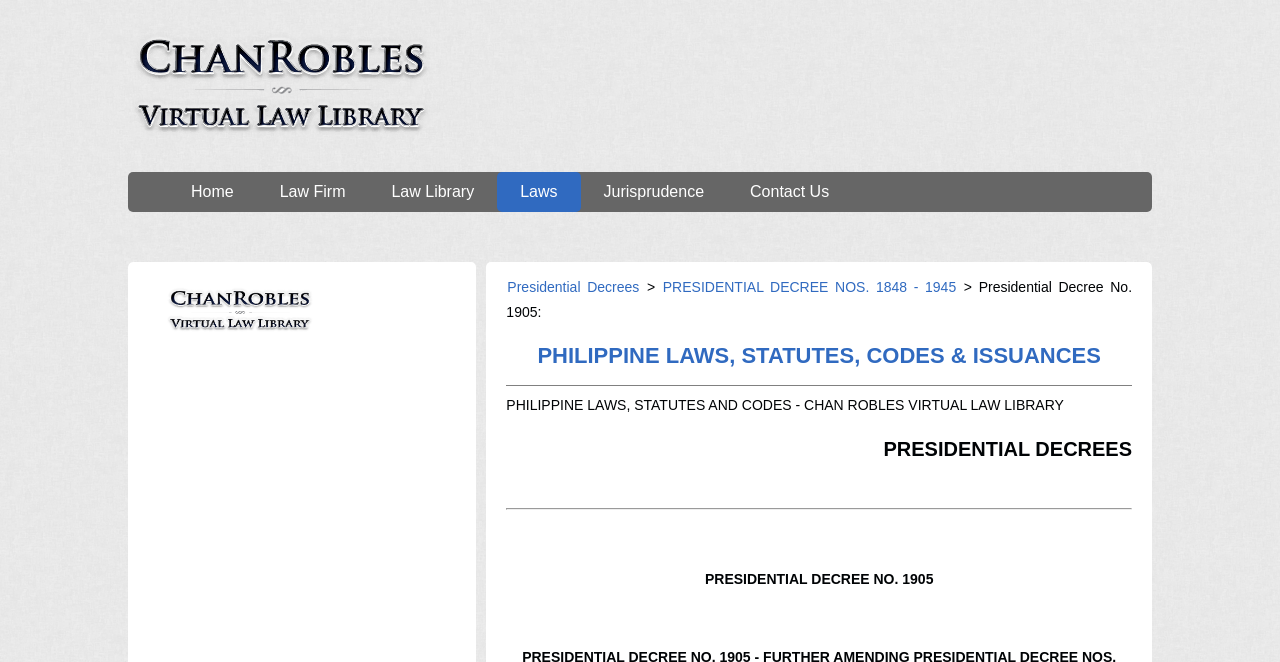What is the category of laws that Presidential Decree No. 1905 belongs to?
Refer to the image and provide a one-word or short phrase answer.

Presidential Decrees